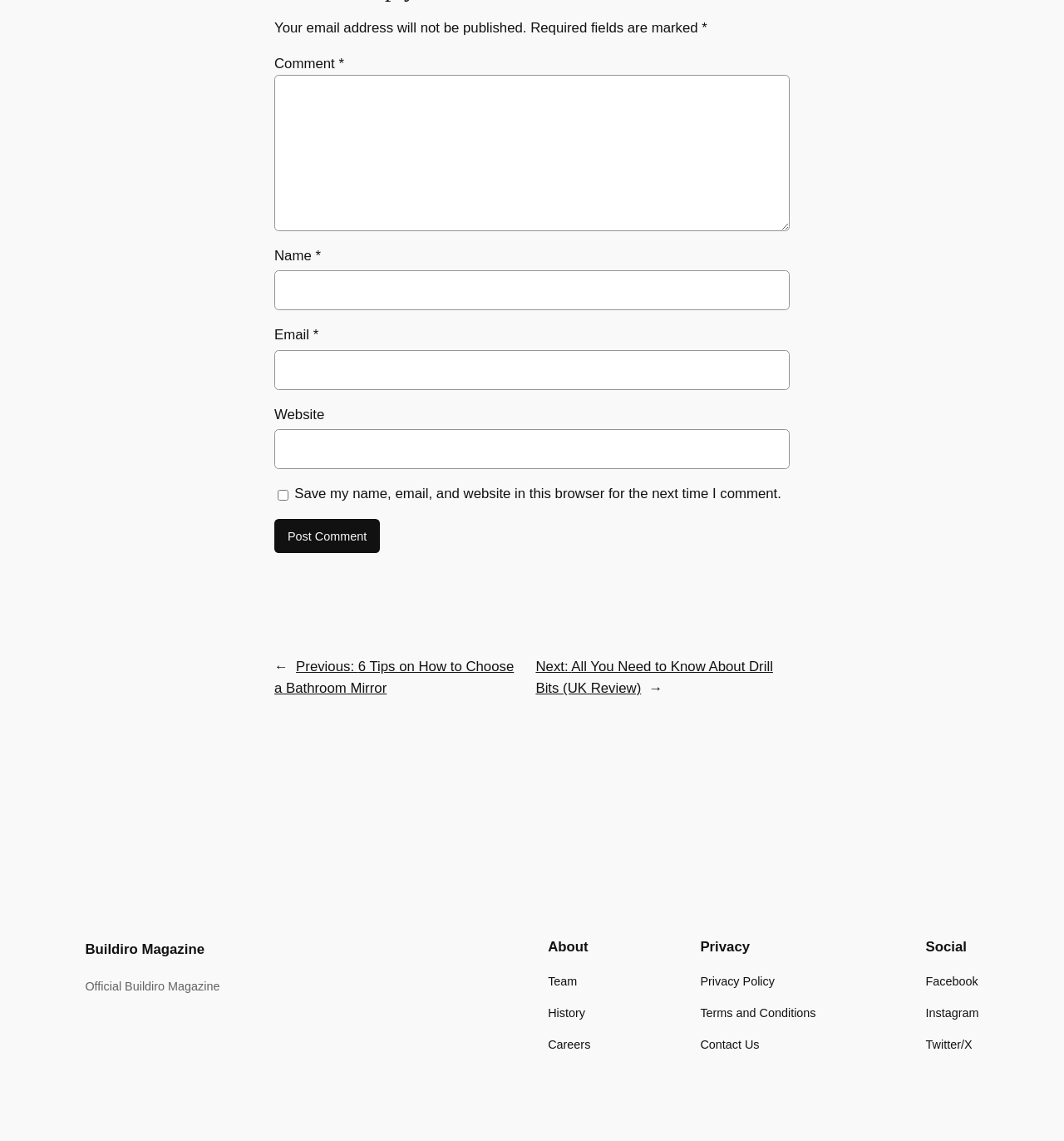For the element described, predict the bounding box coordinates as (top-left x, top-left y, bottom-right x, bottom-right y). All values should be between 0 and 1. Element description: parent_node: Email * aria-describedby="email-notes" name="email"

[0.258, 0.306, 0.742, 0.342]